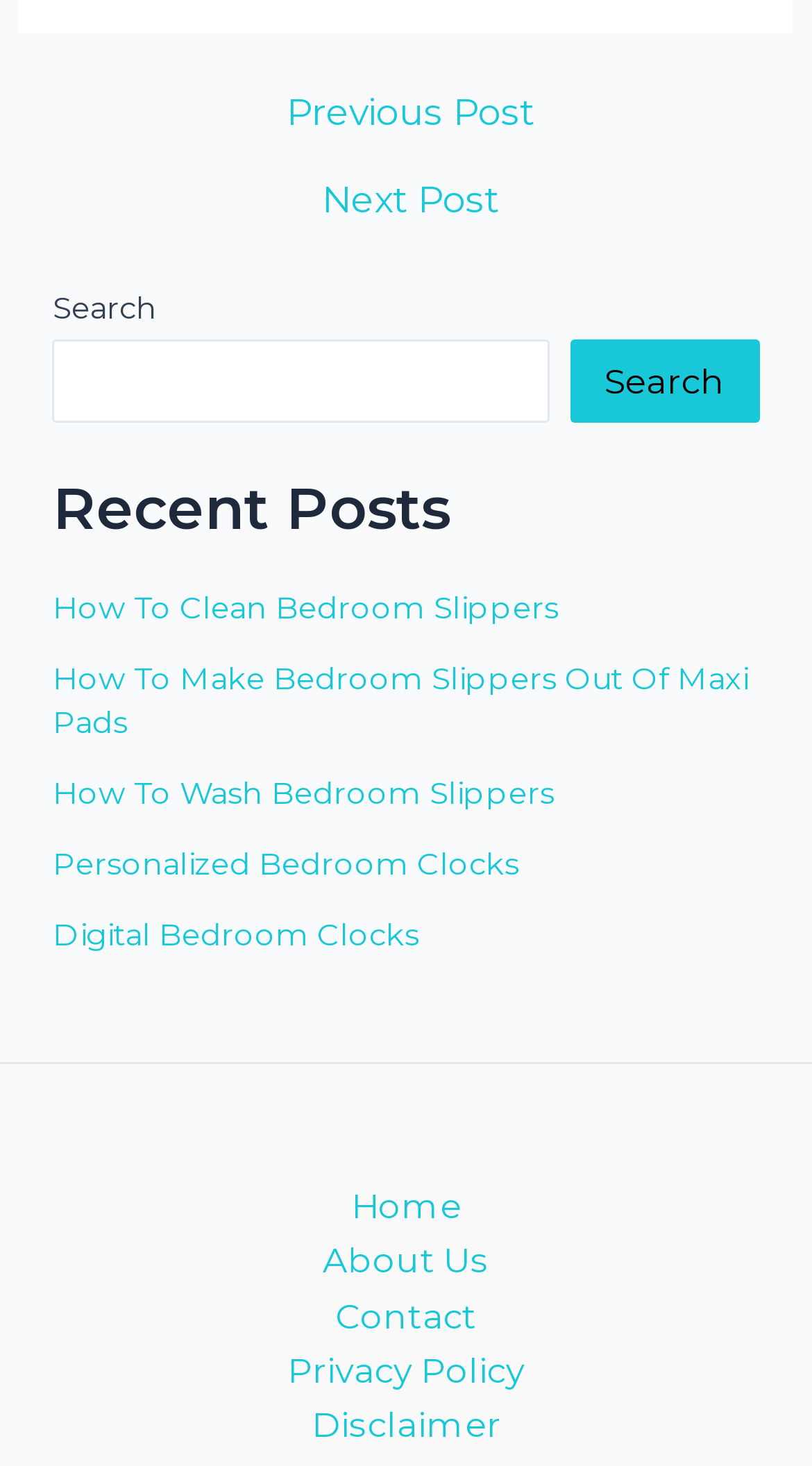How many navigation sections are there?
Kindly give a detailed and elaborate answer to the question.

There are three navigation sections on the webpage: 'Post navigation' at the top, 'Site Navigation' at the bottom, and a search navigation section in the middle.